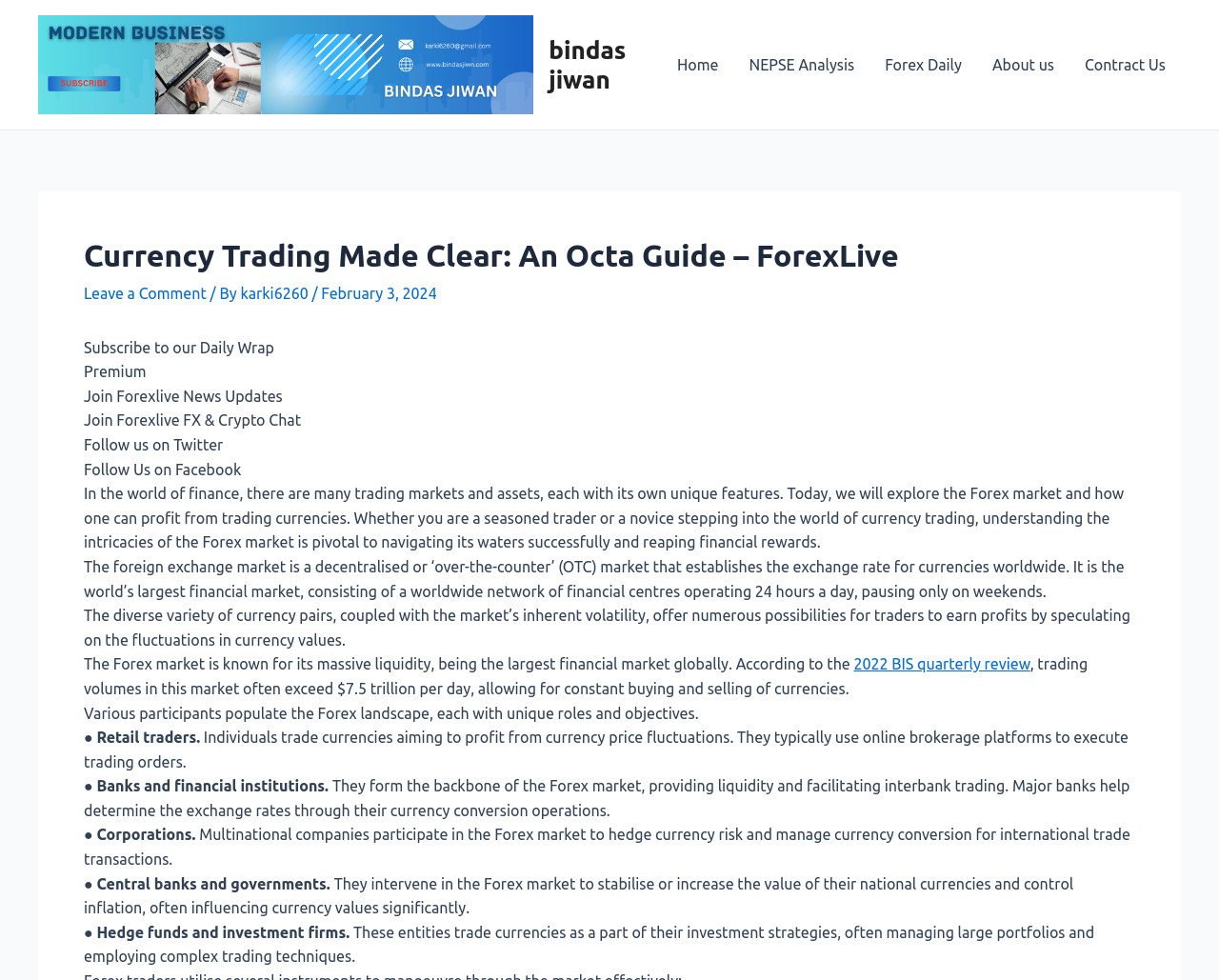Provide the bounding box coordinates for the UI element that is described as: "alt="bindas jiwan"".

[0.031, 0.056, 0.438, 0.073]